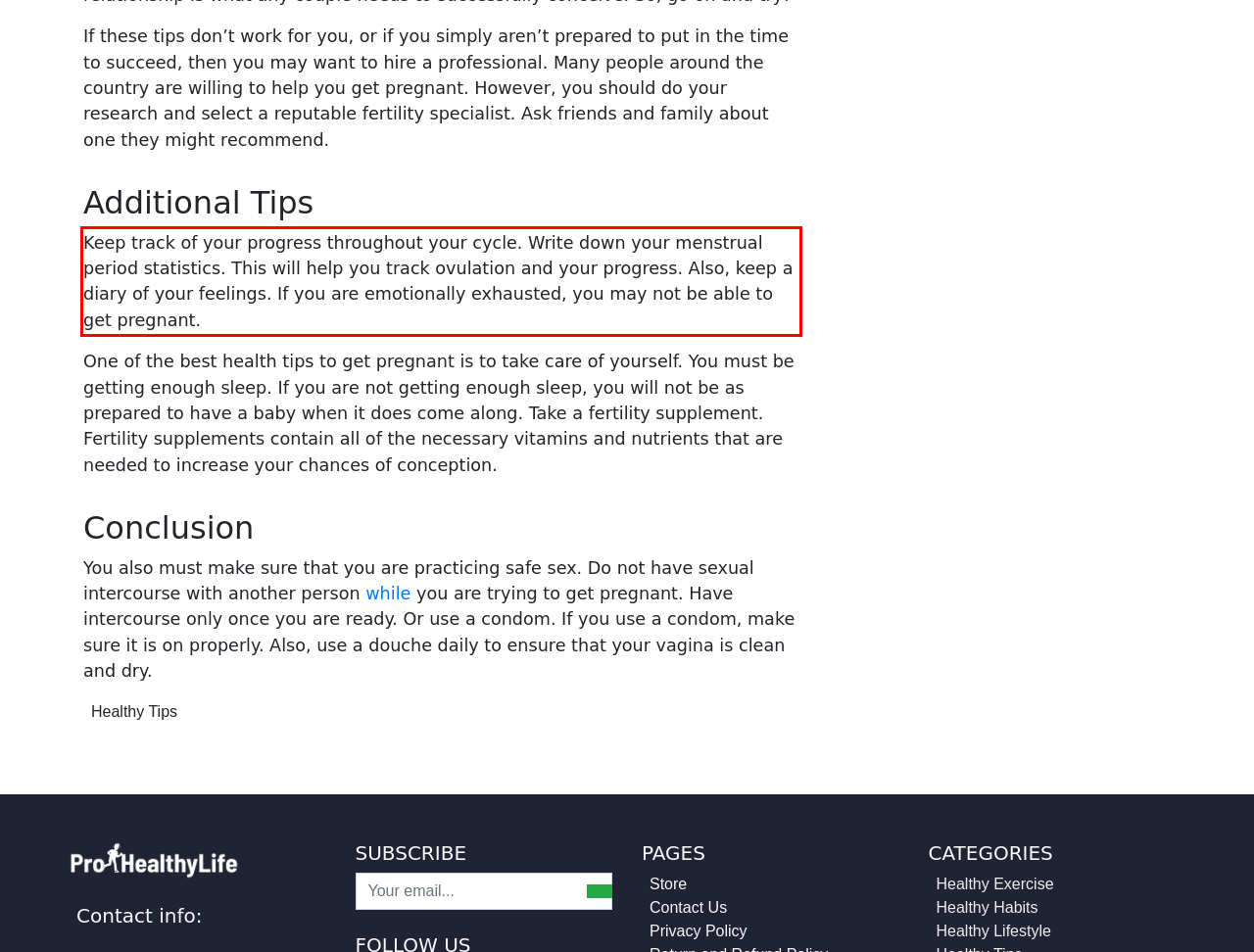Please extract the text content within the red bounding box on the webpage screenshot using OCR.

Keep track of your progress throughout your cycle. Write down your menstrual period statistics. This will help you track ovulation and your progress. Also, keep a diary of your feelings. If you are emotionally exhausted, you may not be able to get pregnant.